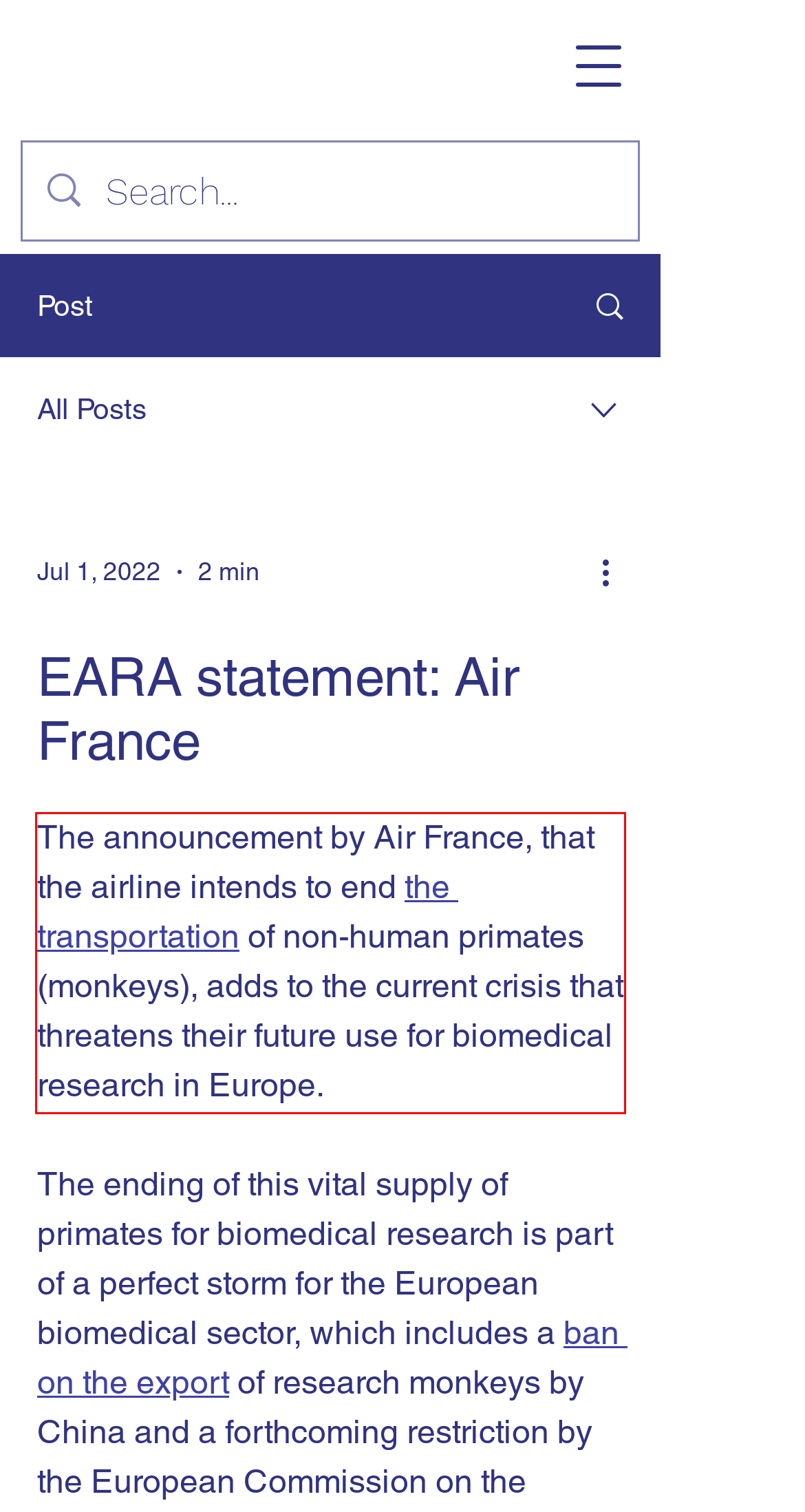There is a UI element on the webpage screenshot marked by a red bounding box. Extract and generate the text content from within this red box.

The announcement by Air France, that the airline intends to end the transportation of non-human primates (monkeys), adds to the current crisis that threatens their future use for biomedical research in Europe.